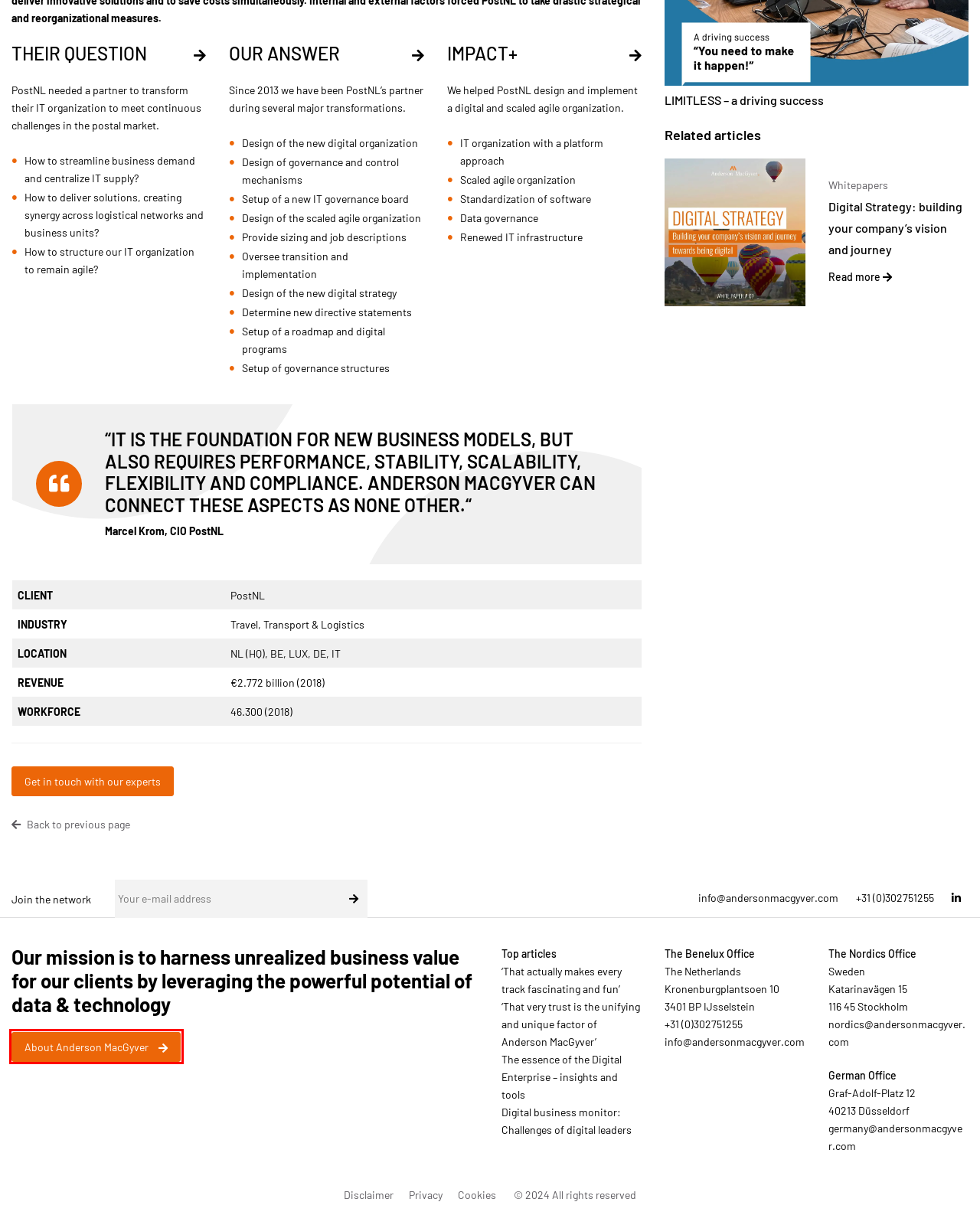Look at the screenshot of a webpage, where a red bounding box highlights an element. Select the best description that matches the new webpage after clicking the highlighted element. Here are the candidates:
A. Disclaimer - Anderson MacGyver
B. Cookies - Anderson MacGyver
C. Client cases of Anderson MacGyver - All about sharing
D. About Anderson MacGyver - Passionate about data and technology
E. Privacy - Anderson MacGyver
F. Contact - Get in touch with the consultants of Anderson MacGyver
G. 'That trust is the unifying and unique factor of Anderson MacGyver'
H. 'That actually makes every track fascinating and fun' - Anderson MacGyver

D